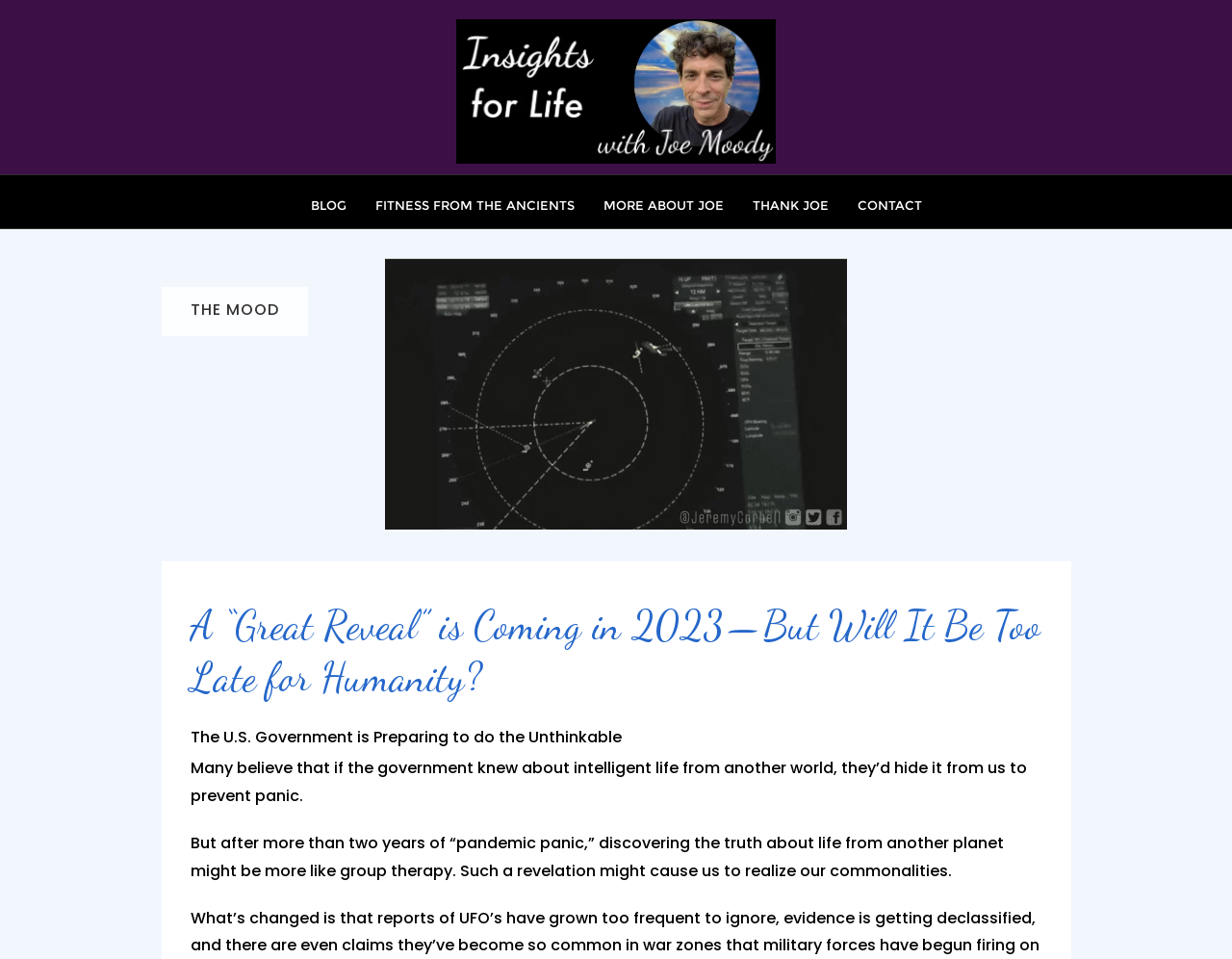Locate the bounding box of the UI element based on this description: "Contact". Provide four float numbers between 0 and 1 as [left, top, right, bottom].

[0.684, 0.183, 0.76, 0.238]